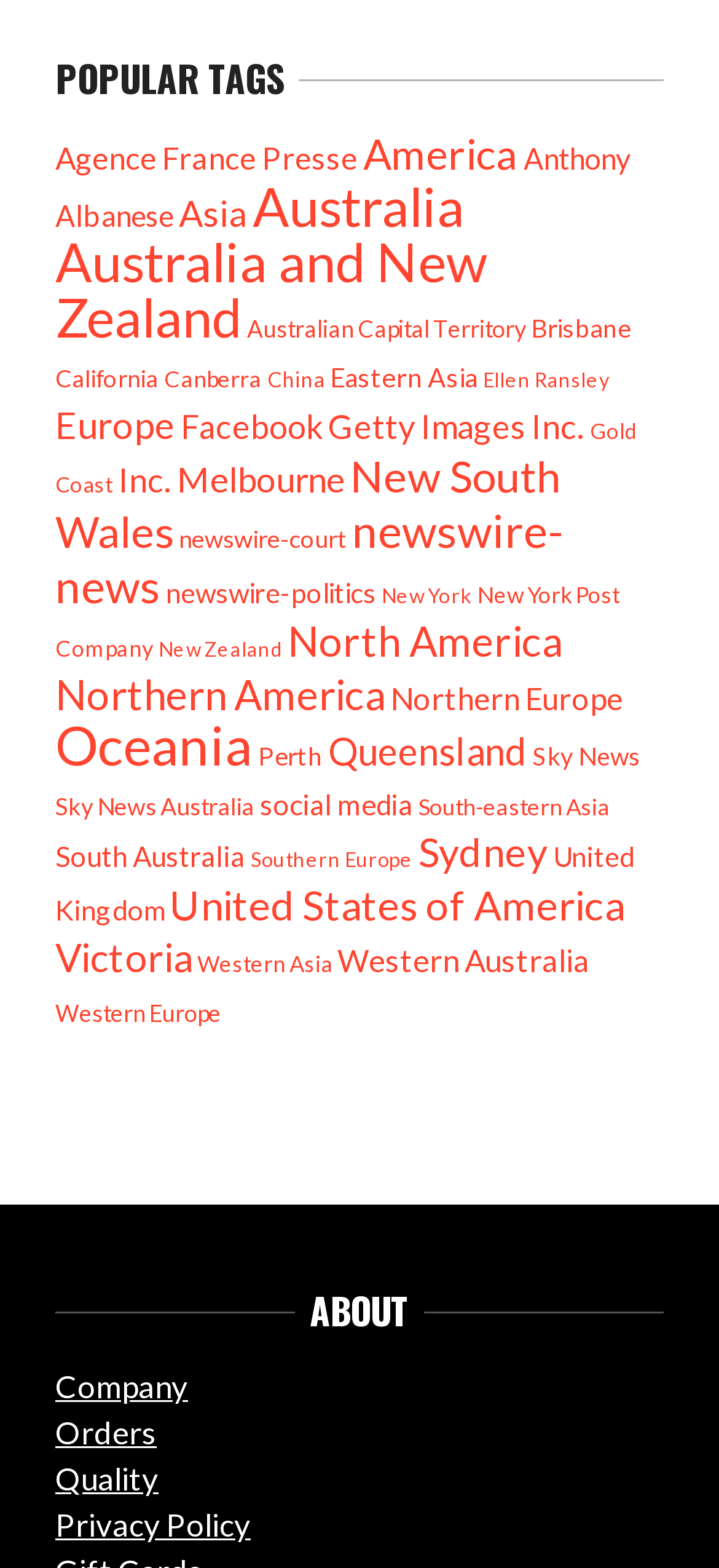Based on the element description: "North America", identify the UI element and provide its bounding box coordinates. Use four float numbers between 0 and 1, [left, top, right, bottom].

[0.4, 0.393, 0.782, 0.425]